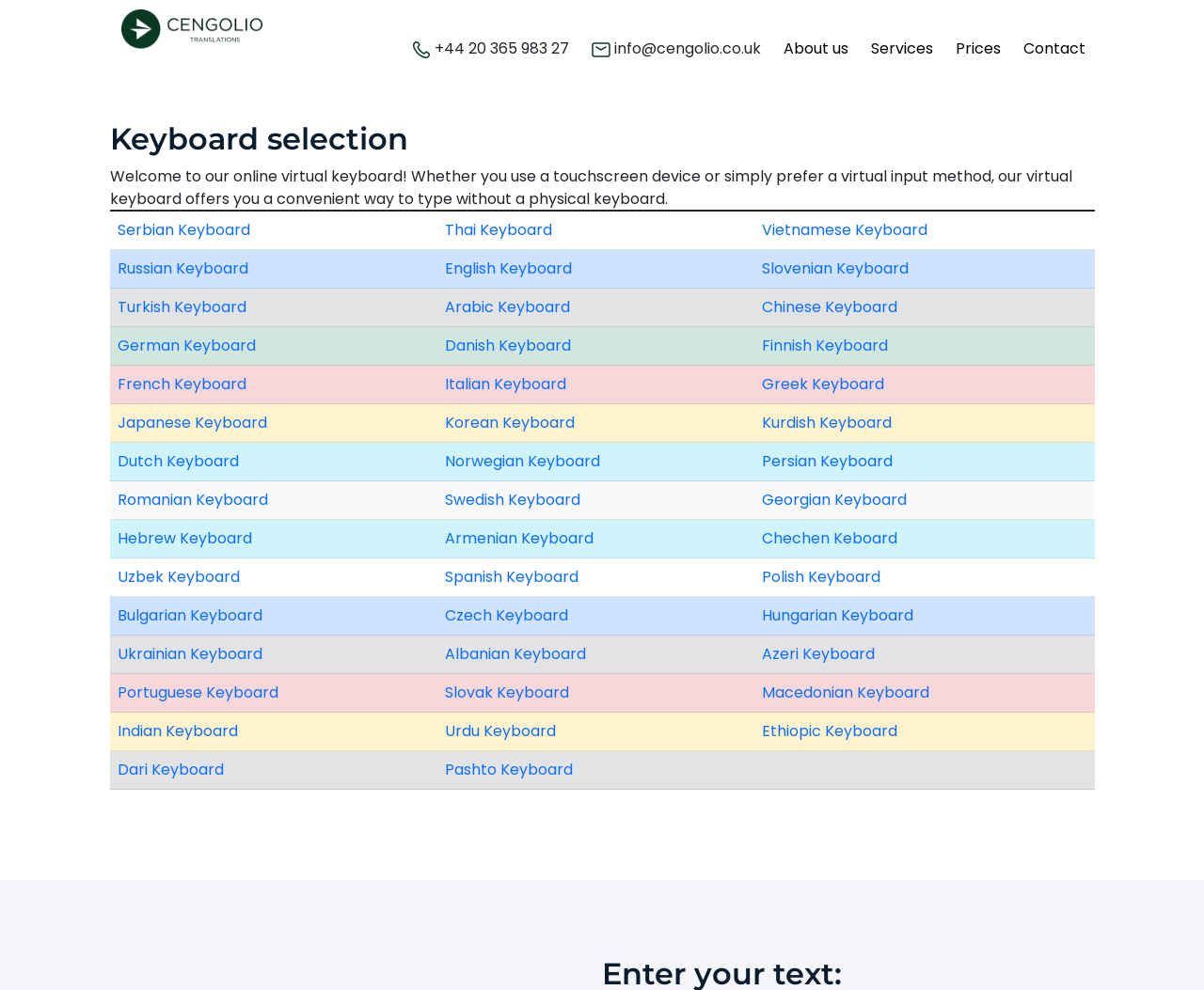Determine the bounding box coordinates for the clickable element required to fulfill the instruction: "Go to home page". Provide the coordinates as four float numbers between 0 and 1, i.e., [left, top, right, bottom].

None